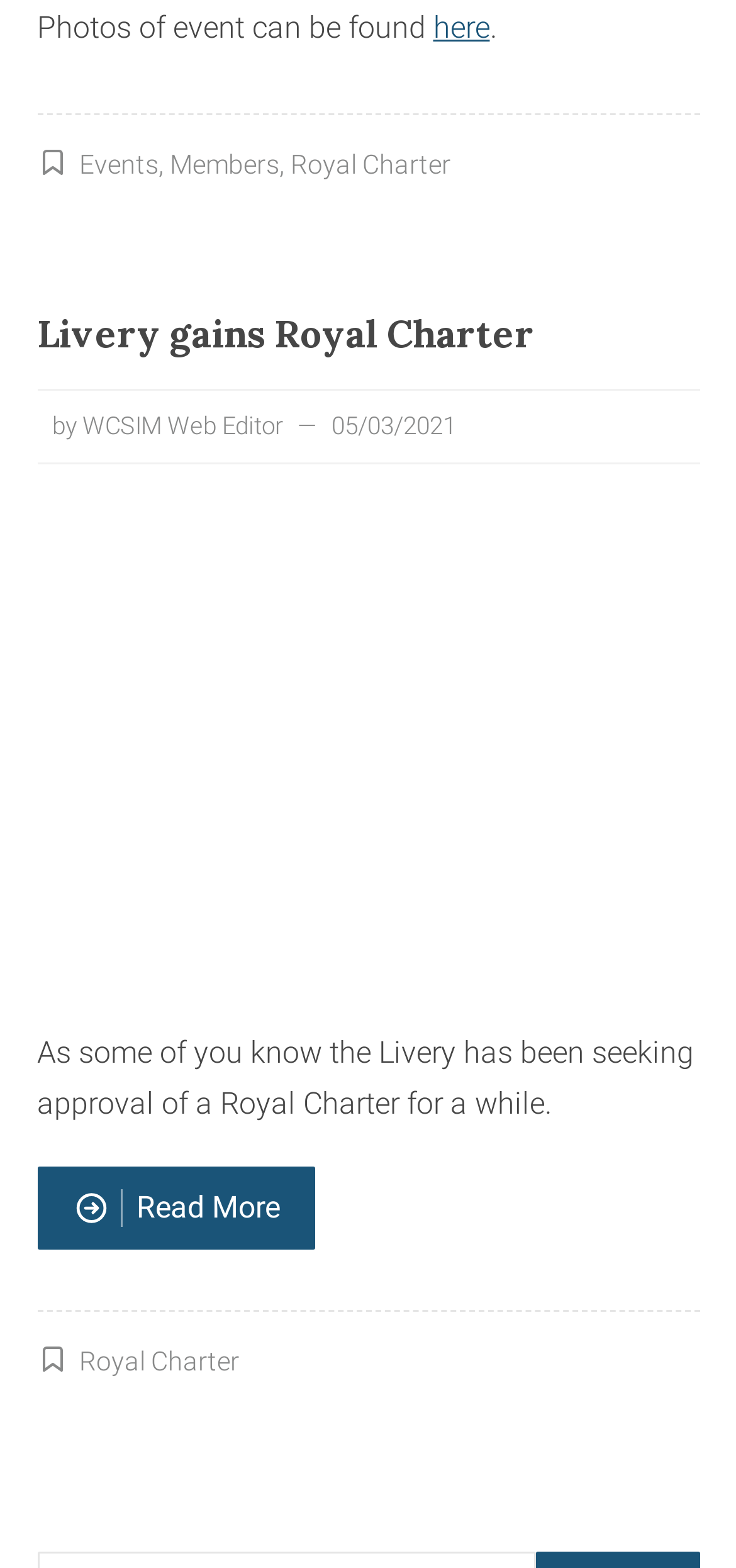Please answer the following query using a single word or phrase: 
What is the caption of the image on the webpage?

WCSIM Royal Charter